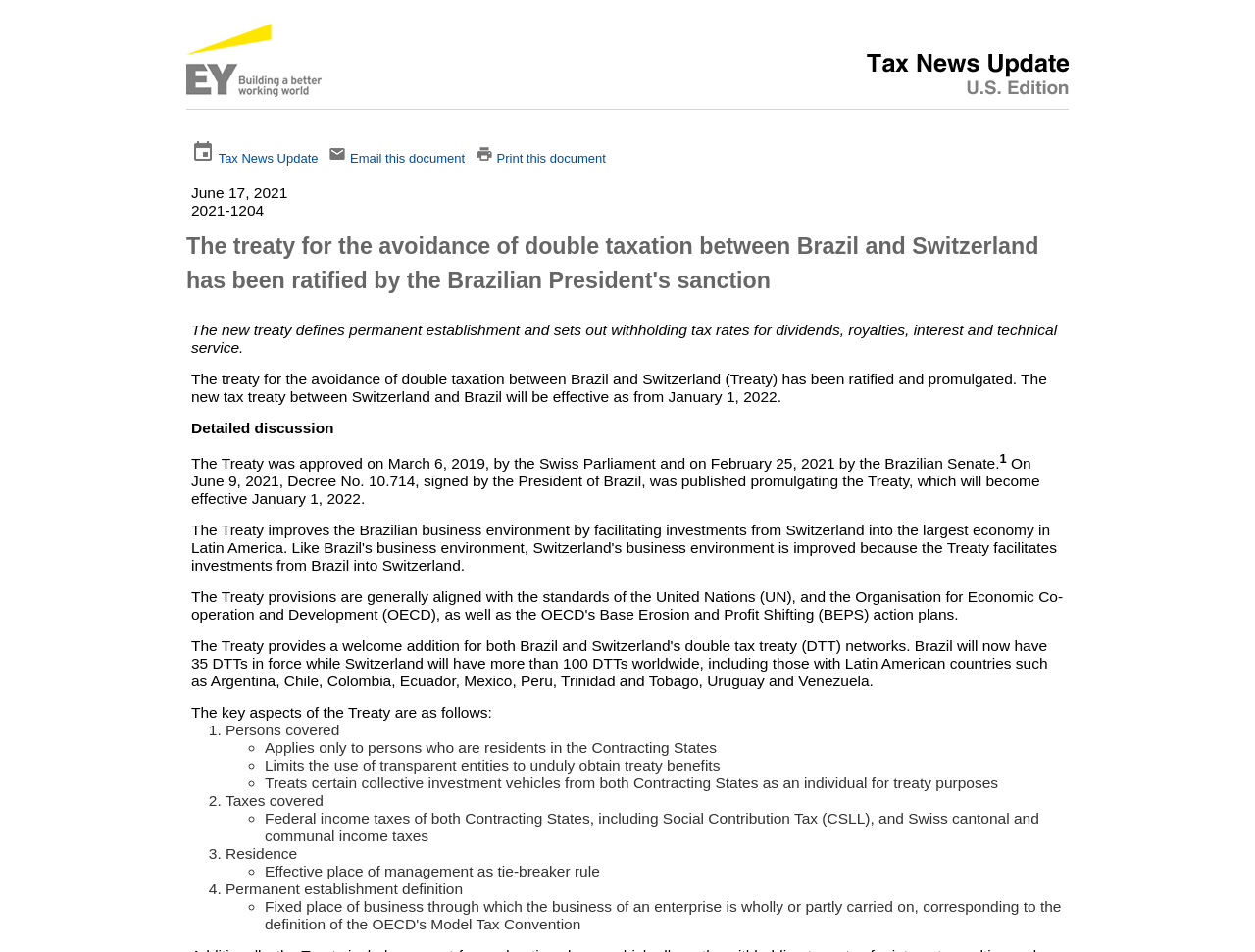How many list markers are there in the webpage?
Respond with a short answer, either a single word or a phrase, based on the image.

9